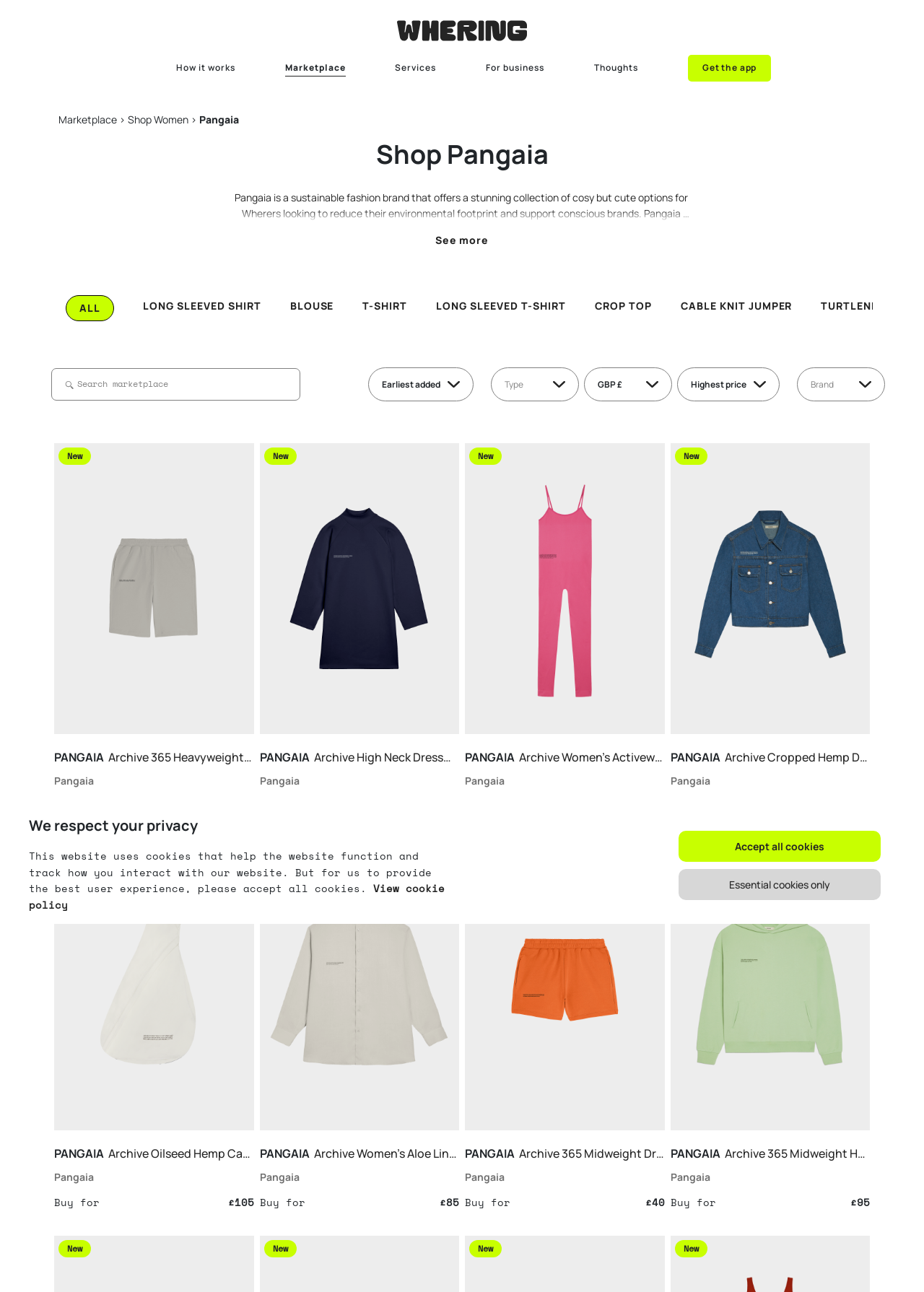Identify the bounding box coordinates of the area you need to click to perform the following instruction: "See more about Pangaia".

[0.245, 0.18, 0.755, 0.192]